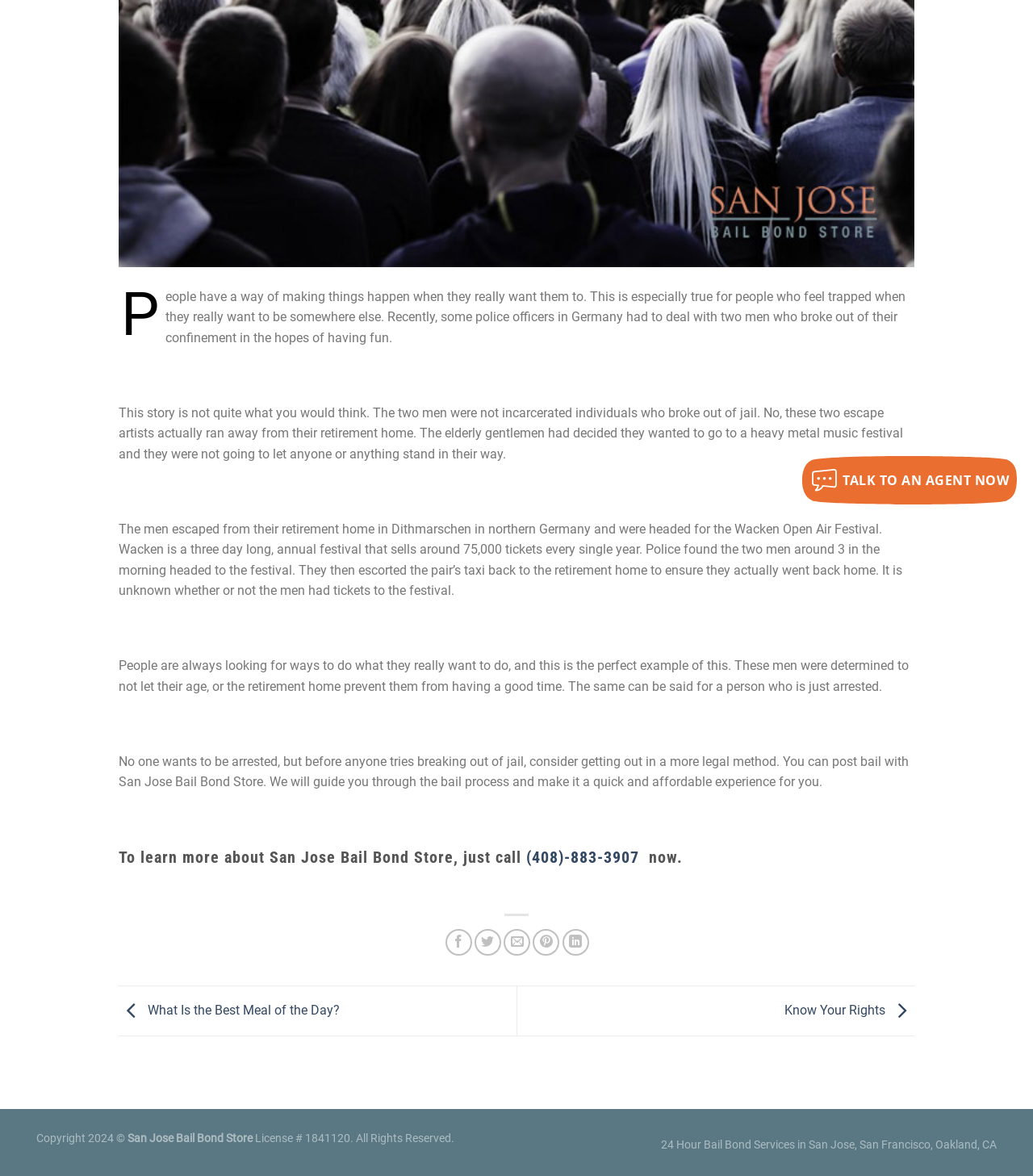Using the provided description (408)-883-3907, find the bounding box coordinates for the UI element. Provide the coordinates in (top-left x, top-left y, bottom-right x, bottom-right y) format, ensuring all values are between 0 and 1.

[0.509, 0.721, 0.628, 0.737]